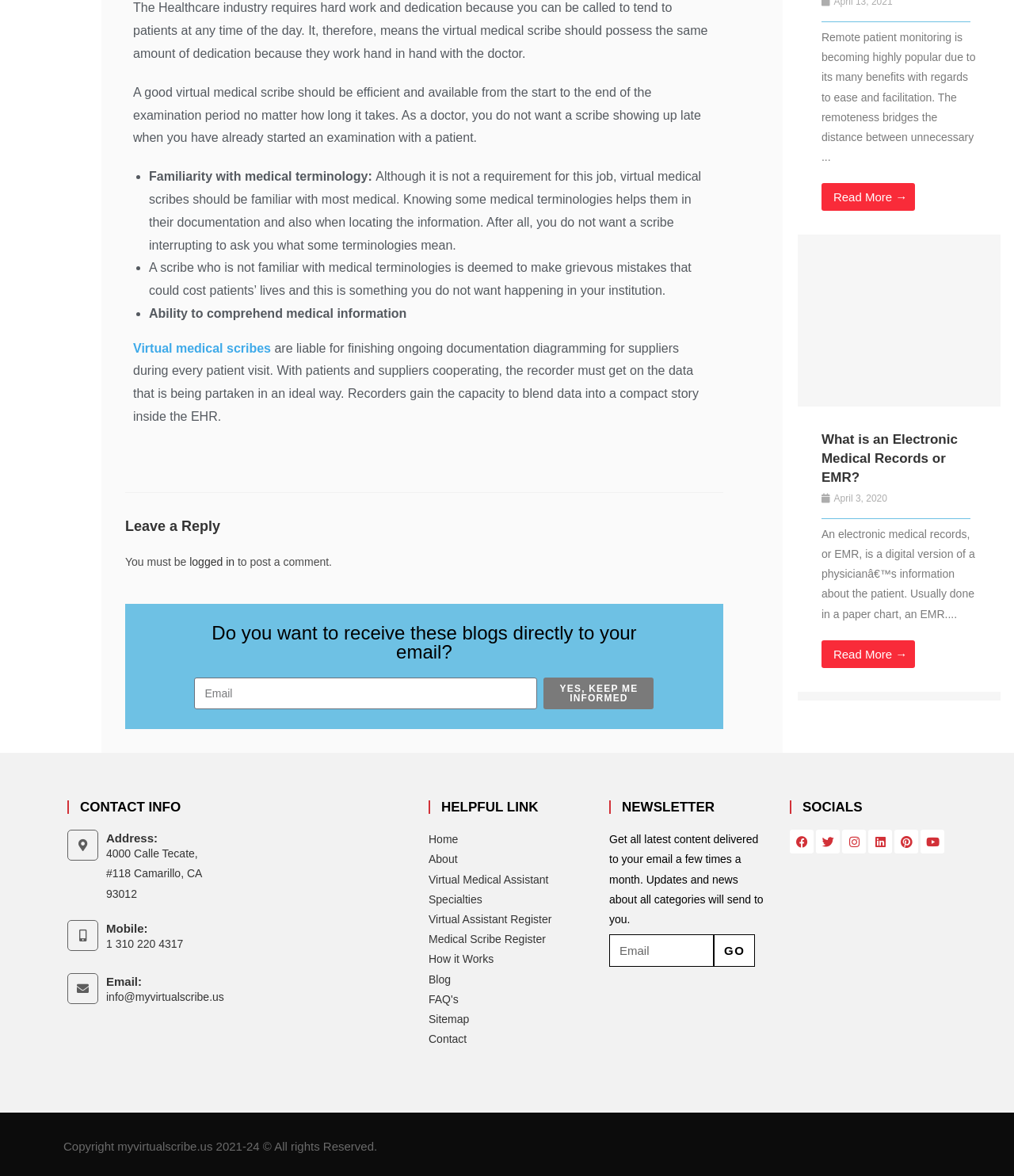Show the bounding box coordinates of the element that should be clicked to complete the task: "Click on the 'YES, KEEP ME INFORMED' button".

[0.536, 0.576, 0.645, 0.603]